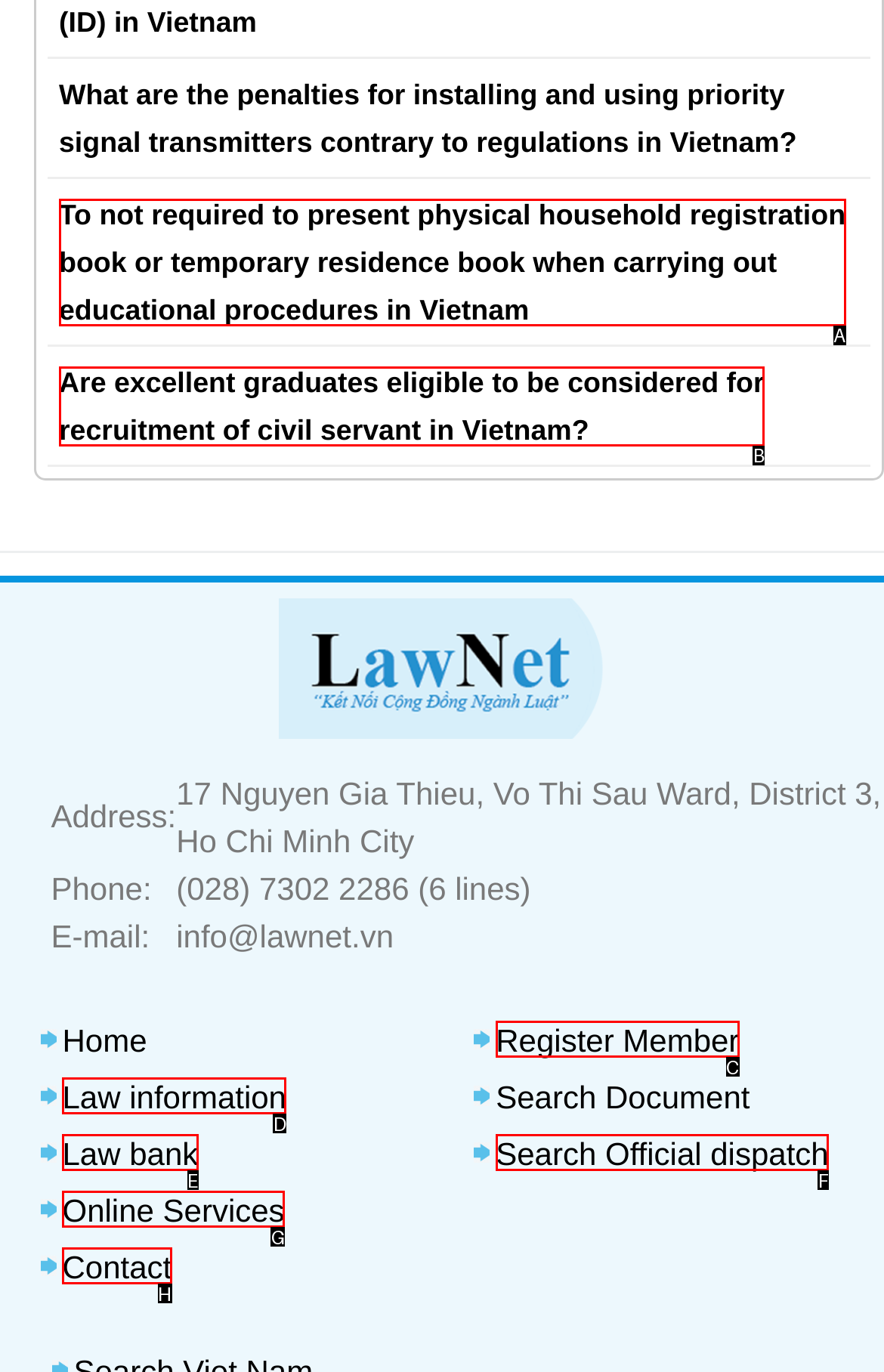Find the option that matches this description: Contact
Provide the corresponding letter directly.

H